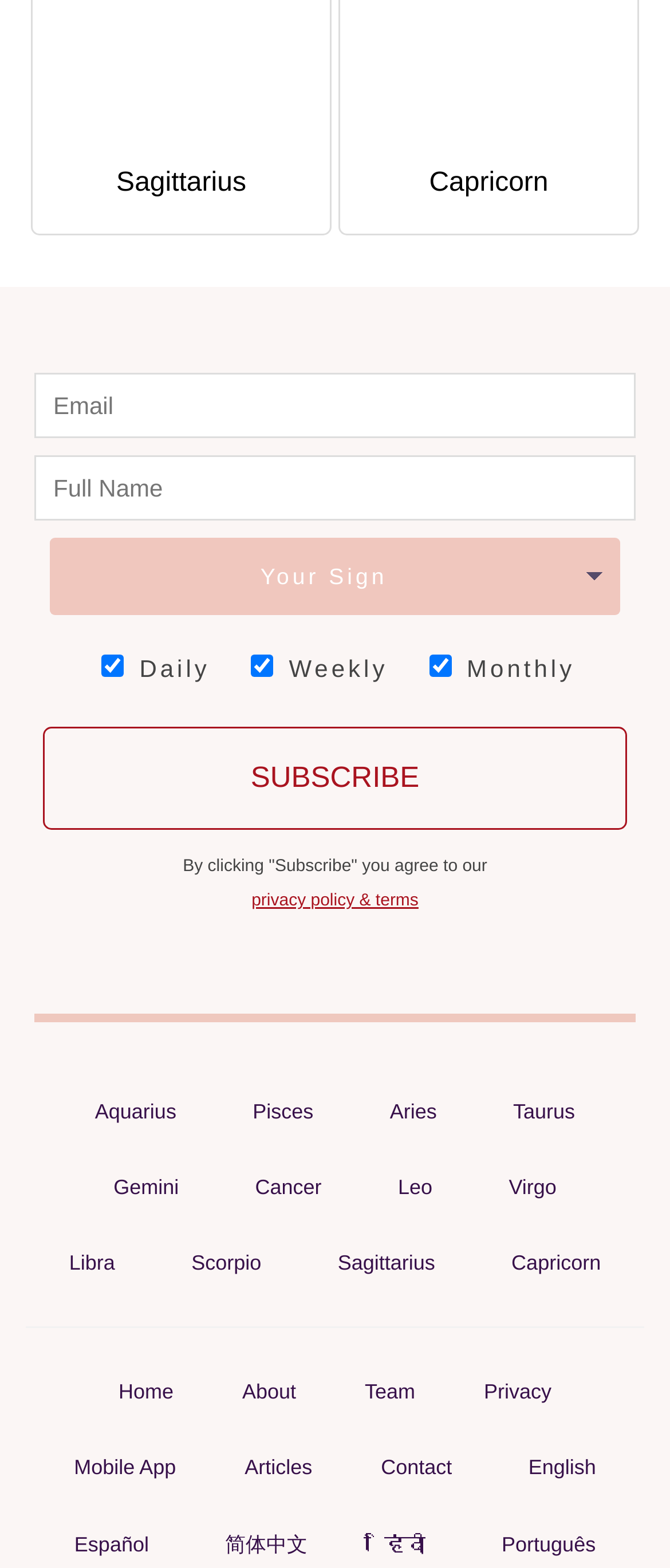Using a single word or phrase, answer the following question: 
What is the language of the link at the bottom right?

Hindi